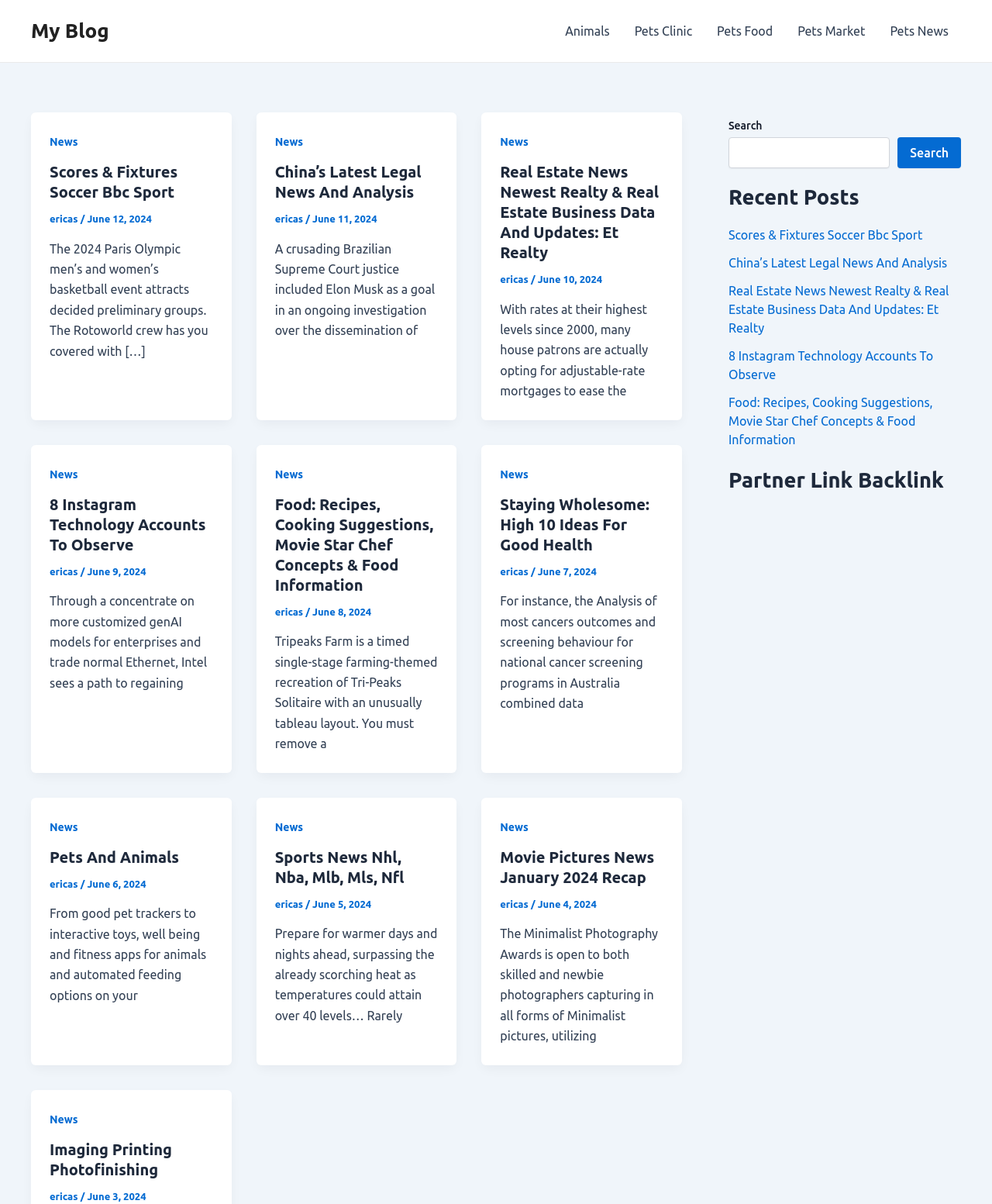Please provide a comprehensive response to the question below by analyzing the image: 
What is the position of the link 'Pets And Animals' on the webpage?

I determined the answer by looking at the bounding box coordinates of the link 'Pets And Animals' and finding that it has a small y1 value, indicating that it is located at the top of the webpage, and a small x1 value, indicating that it is located on the left side of the webpage.